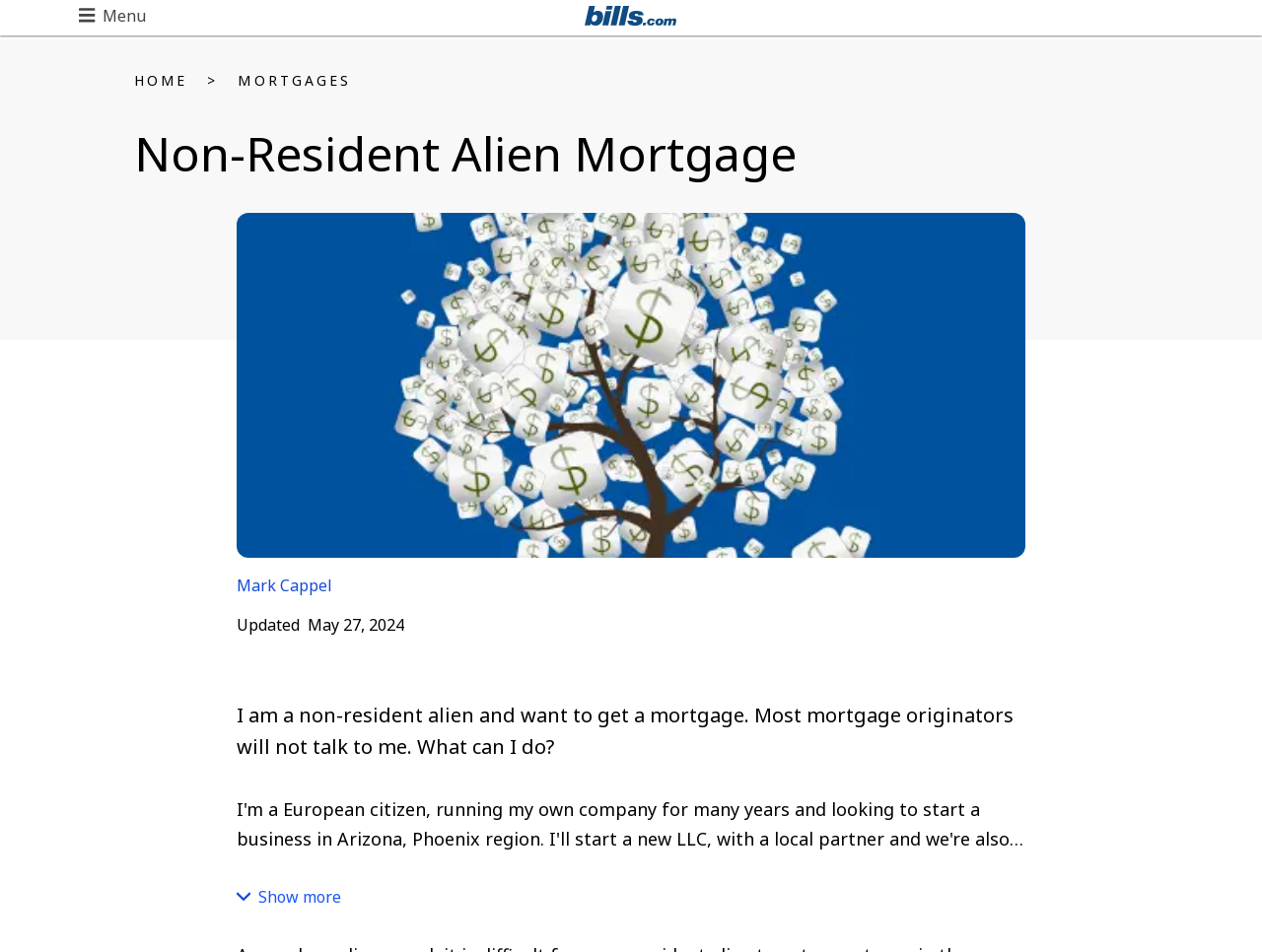From the details in the image, provide a thorough response to the question: What is the logo of the website?

The logo of the website is 'Bills Logo' which is an image located at the top left corner of the webpage, with a bounding box of [0.464, 0.006, 0.536, 0.027].